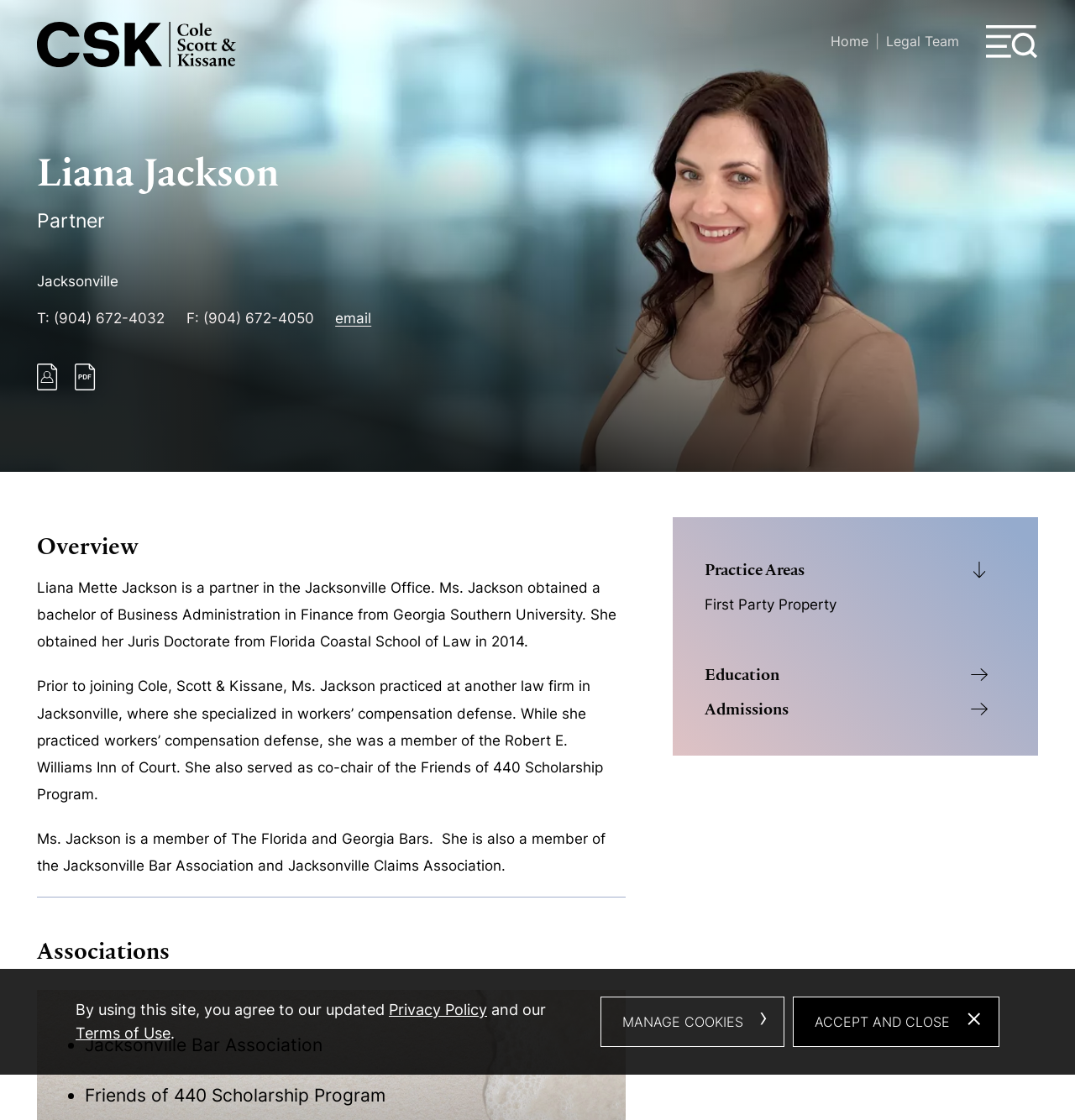What university did Liana Jackson obtain her bachelor's degree from?
Using the information presented in the image, please offer a detailed response to the question.

According to the webpage, Liana Jackson obtained her bachelor's degree in Finance from Georgia Southern University as stated in the StaticText element 'Liana Mette Jackson is a partner in the Jacksonville Office. Ms. Jackson obtained a bachelor of Business Administration in Finance from Georgia Southern University.' with bounding box coordinates [0.034, 0.517, 0.573, 0.58].